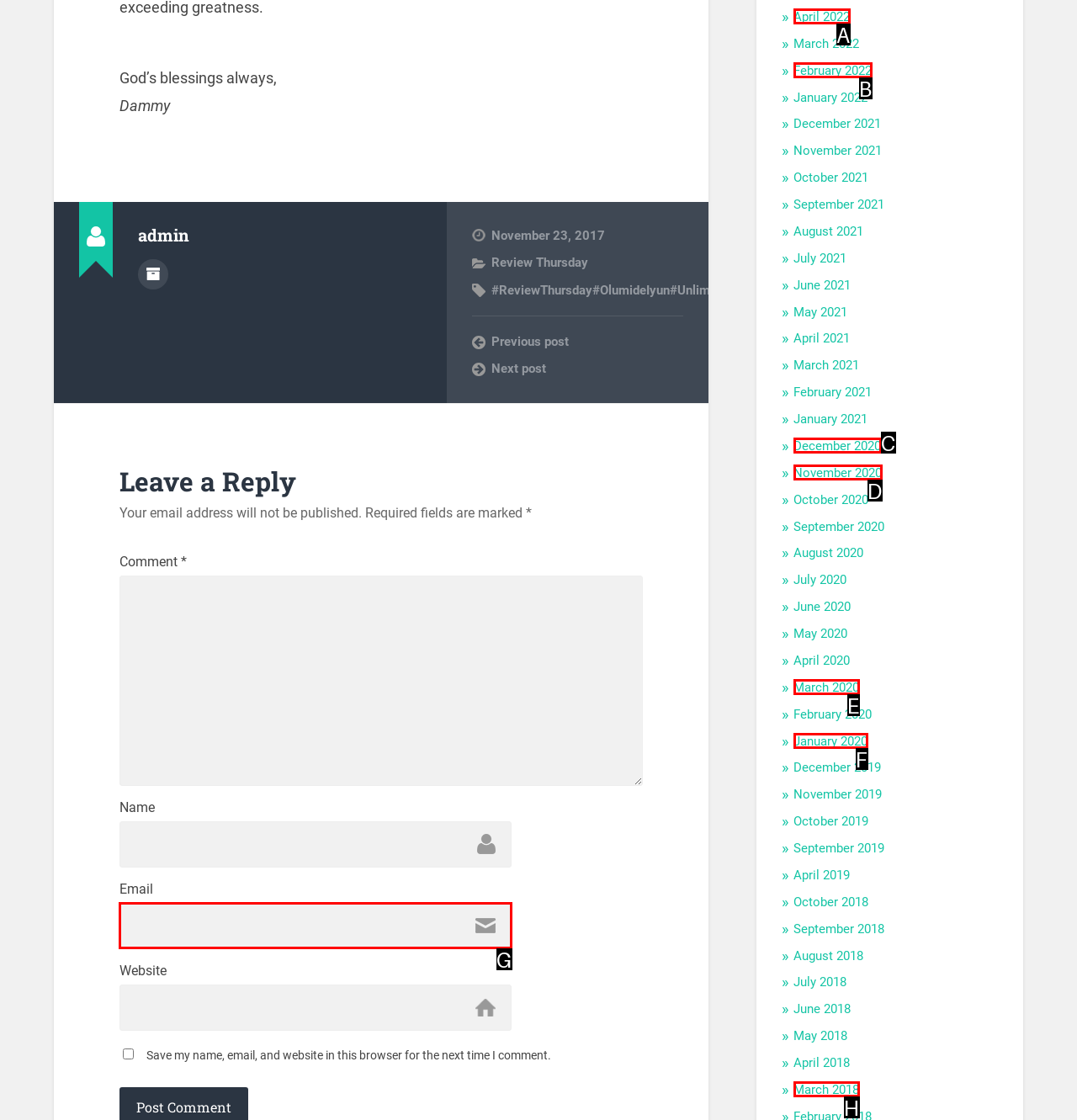Choose the letter that best represents the description: parent_node: Email aria-describedby="email-notes" name="email". Provide the letter as your response.

G